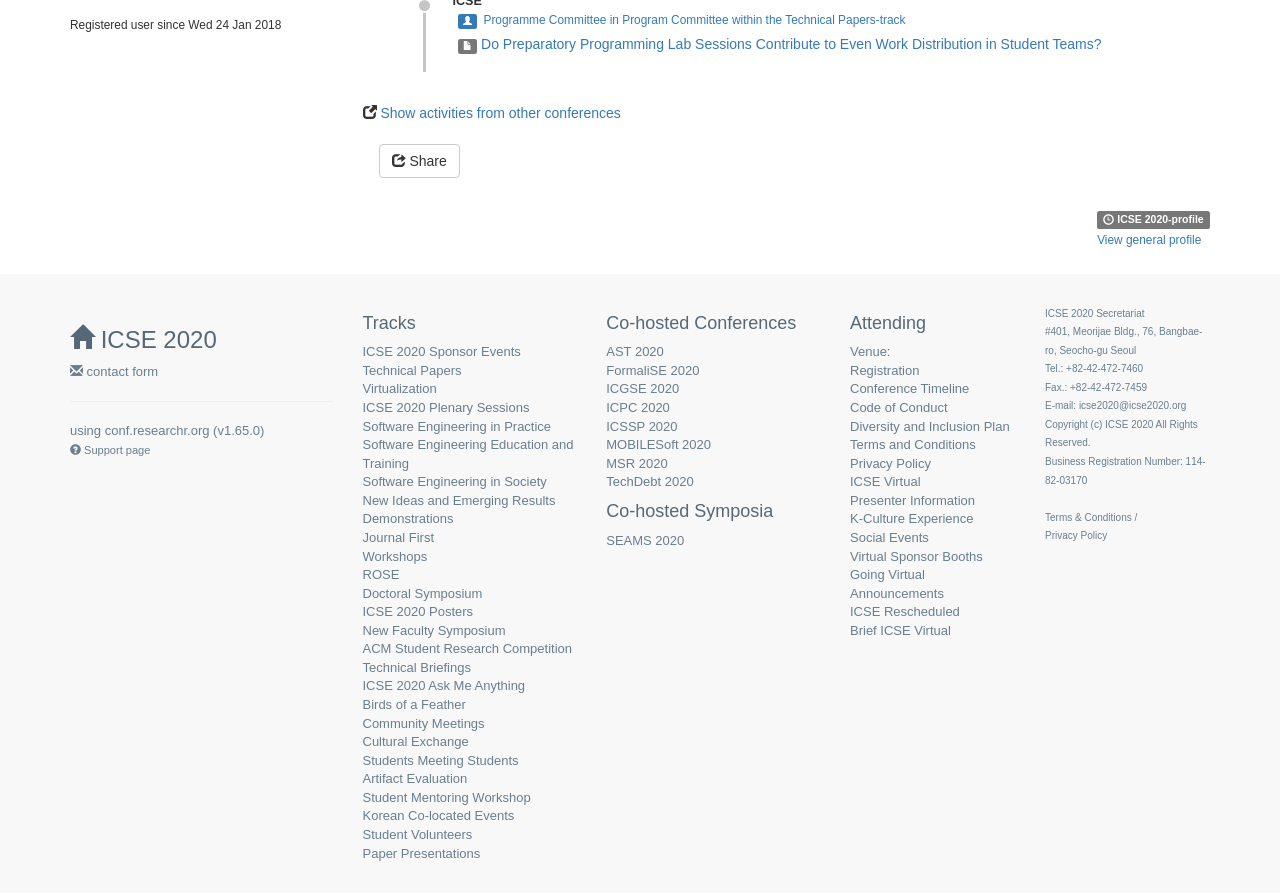From the element description: "Software Engineering in Practice", extract the bounding box coordinates of the UI element. The coordinates should be expressed as four float numbers between 0 and 1, in the order [left, top, right, bottom].

[0.283, 0.469, 0.431, 0.486]